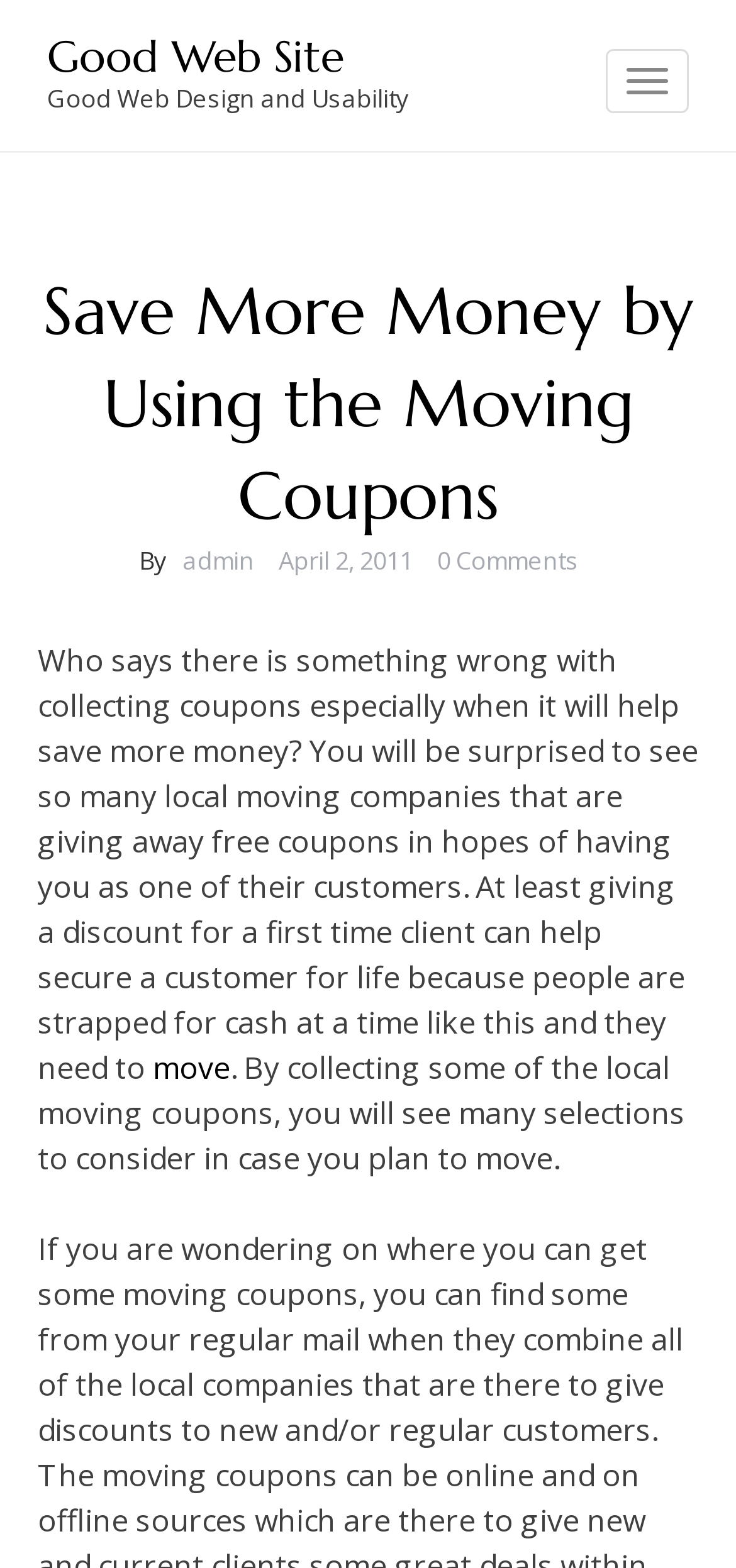What is the author's advice for people planning to move?
Using the information from the image, answer the question thoroughly.

The author advises people planning to move to collect local moving coupons, which will provide them with many selections to consider. This implies that collecting coupons can help individuals make informed decisions and find the best moving company for their needs.